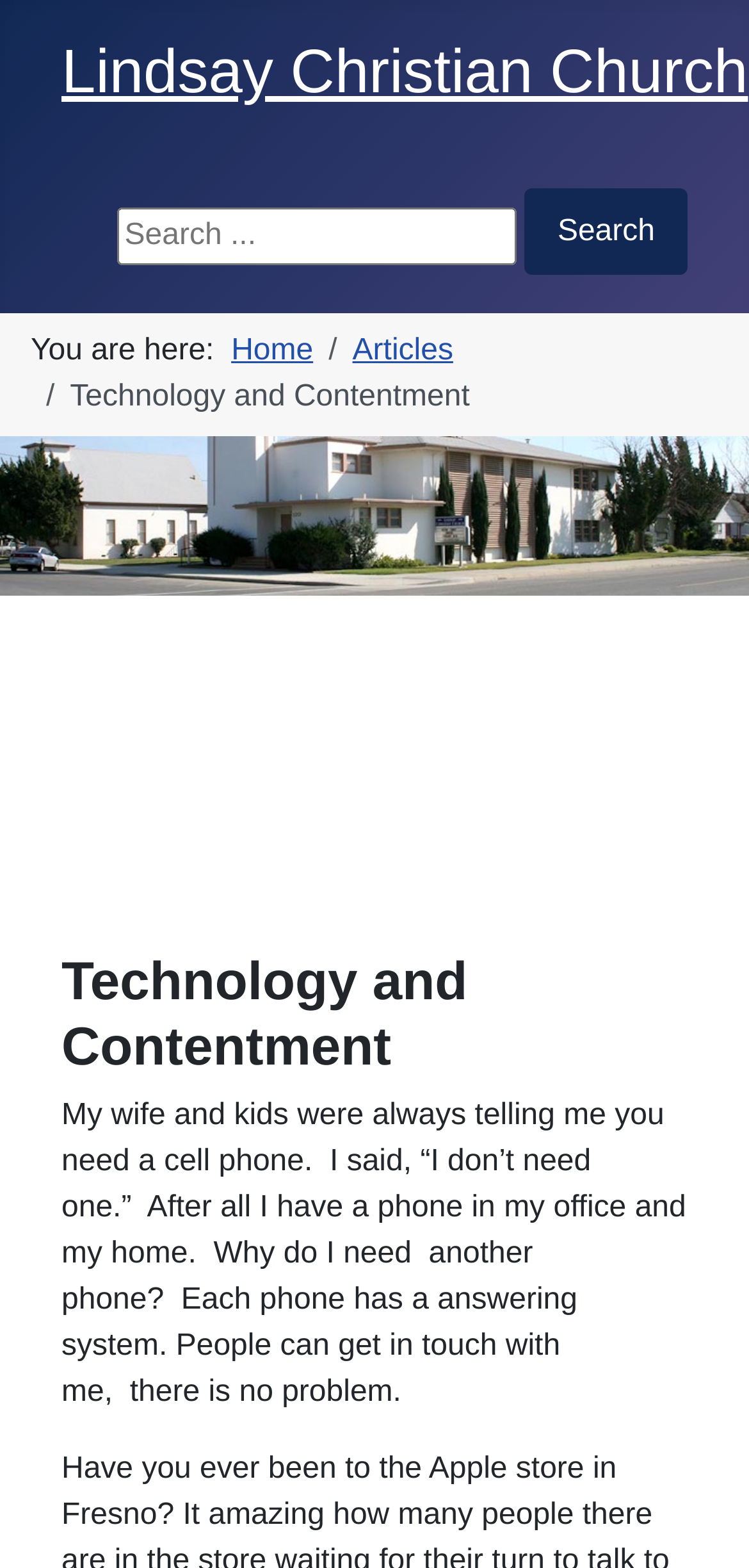From the element description: "aria-label="Facebook Clean"", extract the bounding box coordinates of the UI element. The coordinates should be expressed as four float numbers between 0 and 1, in the order [left, top, right, bottom].

None